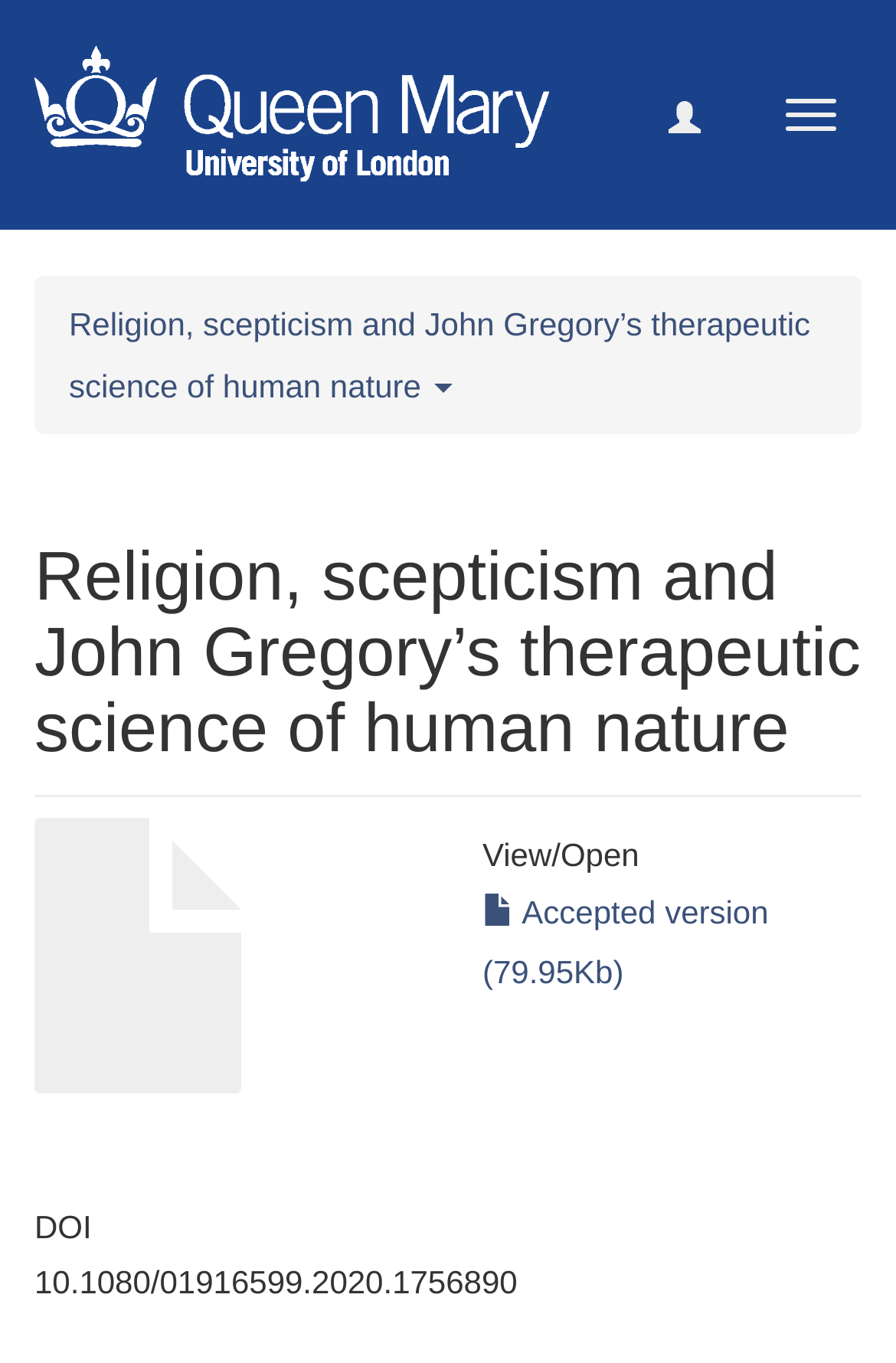Given the description "Toggle navigation", determine the bounding box of the corresponding UI element.

[0.849, 0.056, 0.962, 0.113]